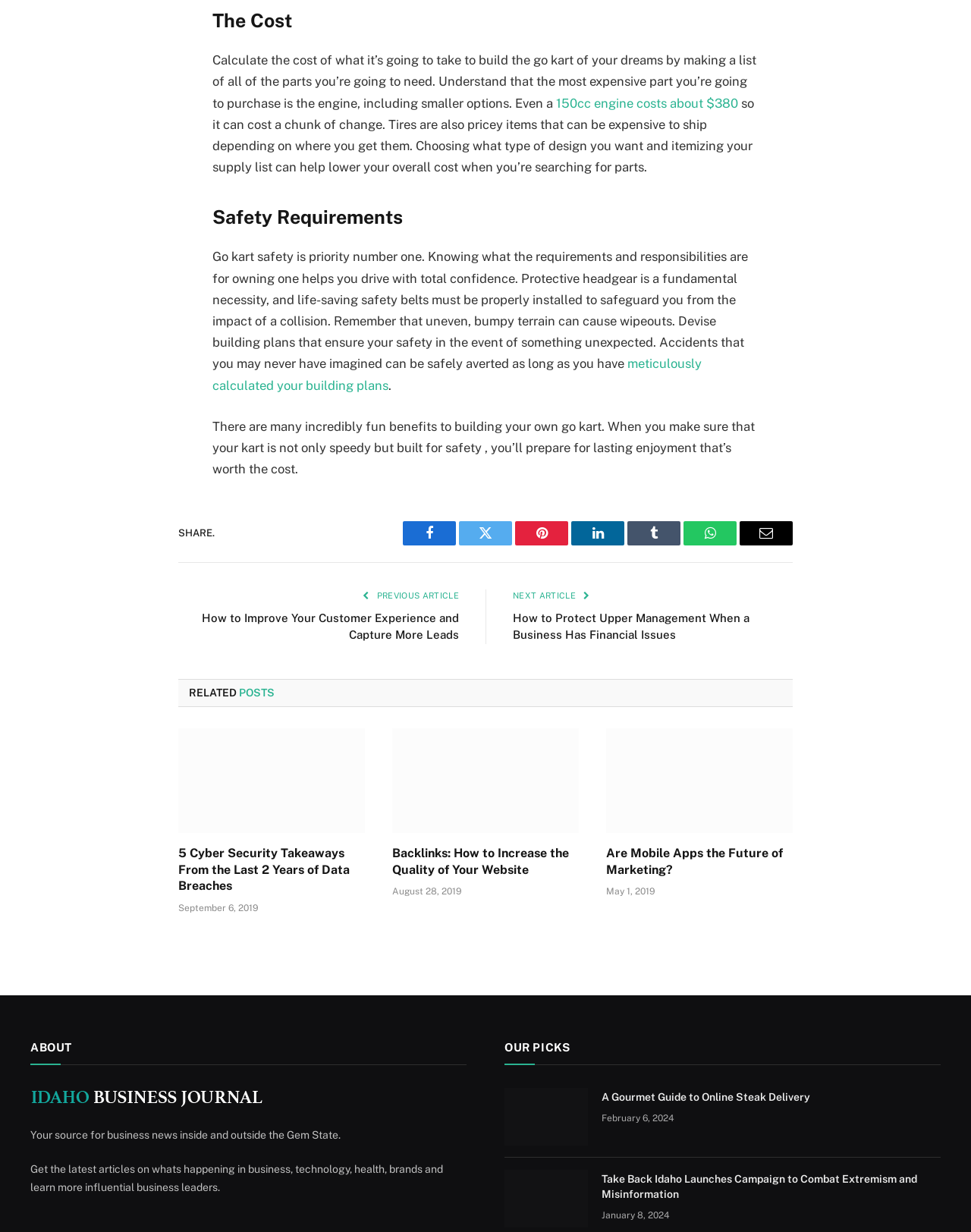What is the estimated cost of a 150cc engine?
Look at the webpage screenshot and answer the question with a detailed explanation.

The cost of a 150cc engine is mentioned in the text as '150cc engine costs about $380', which is a link in the webpage.